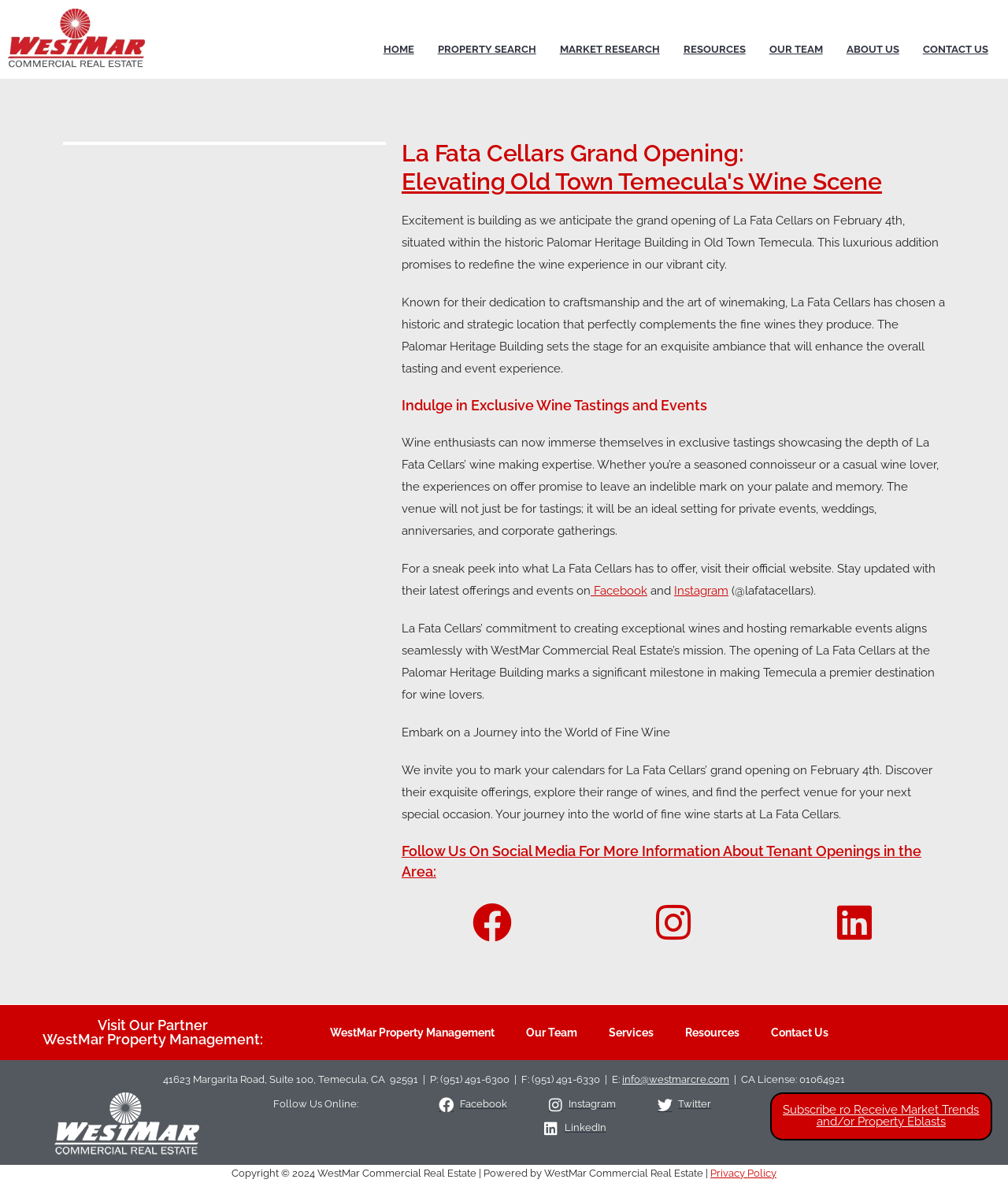Given the following UI element description: "Home", find the bounding box coordinates in the webpage screenshot.

[0.038, 0.119, 0.068, 0.13]